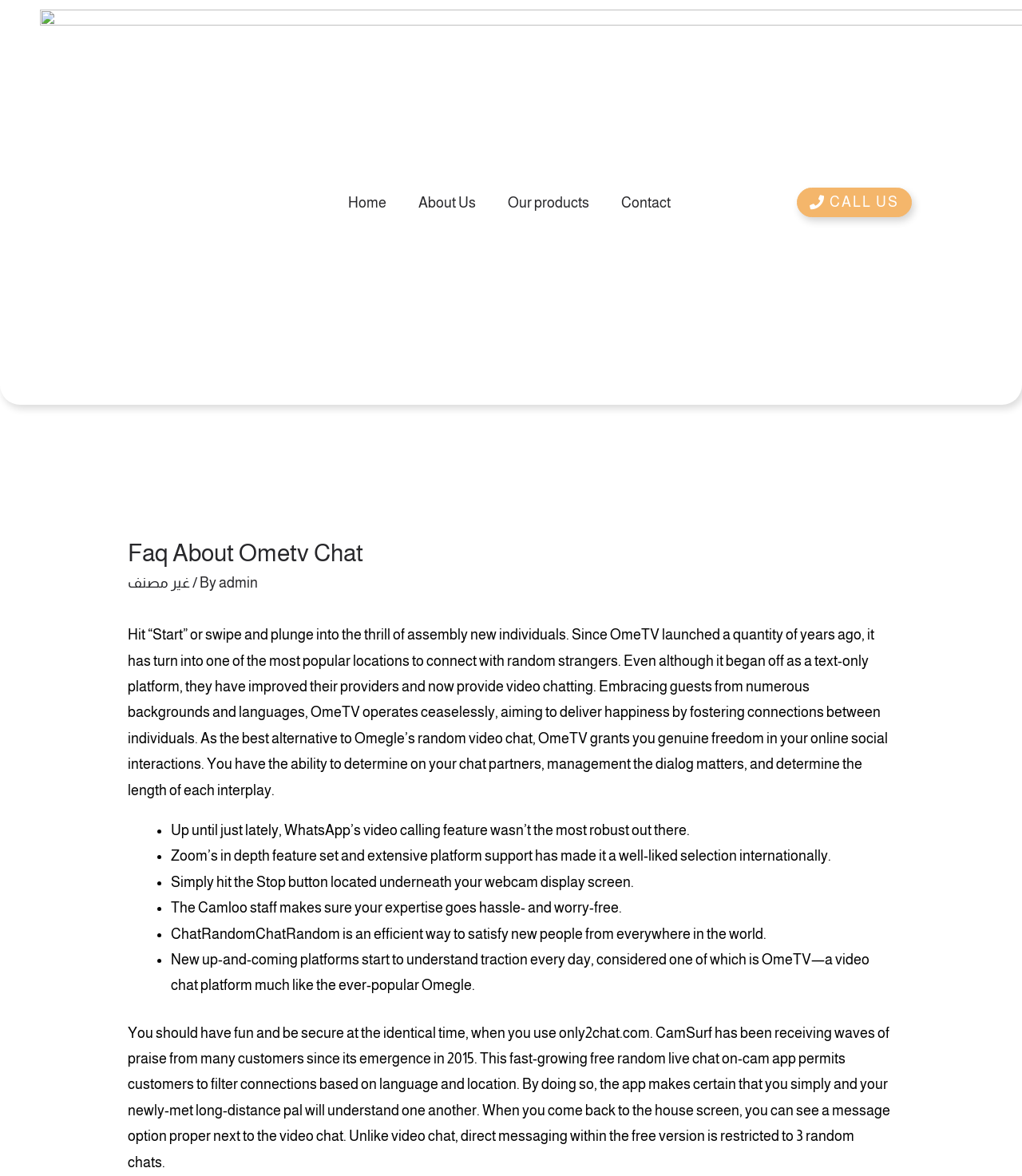How many links are in the top navigation bar?
Based on the visual content, answer with a single word or a brief phrase.

4